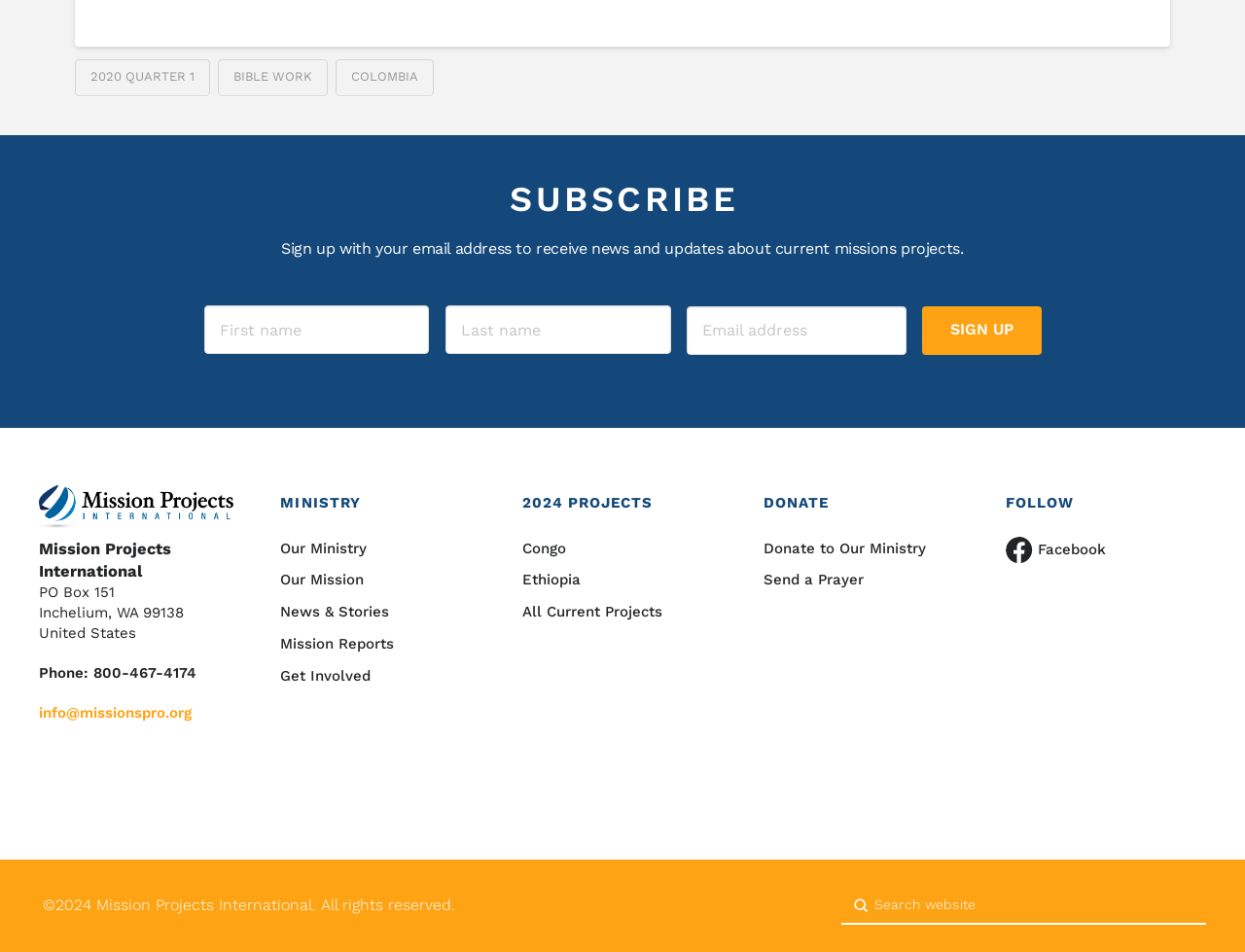Identify the bounding box for the given UI element using the description provided. Coordinates should be in the format (top-left x, top-left y, bottom-right x, bottom-right y) and must be between 0 and 1. Here is the description: info@missionspro.org

[0.031, 0.739, 0.154, 0.758]